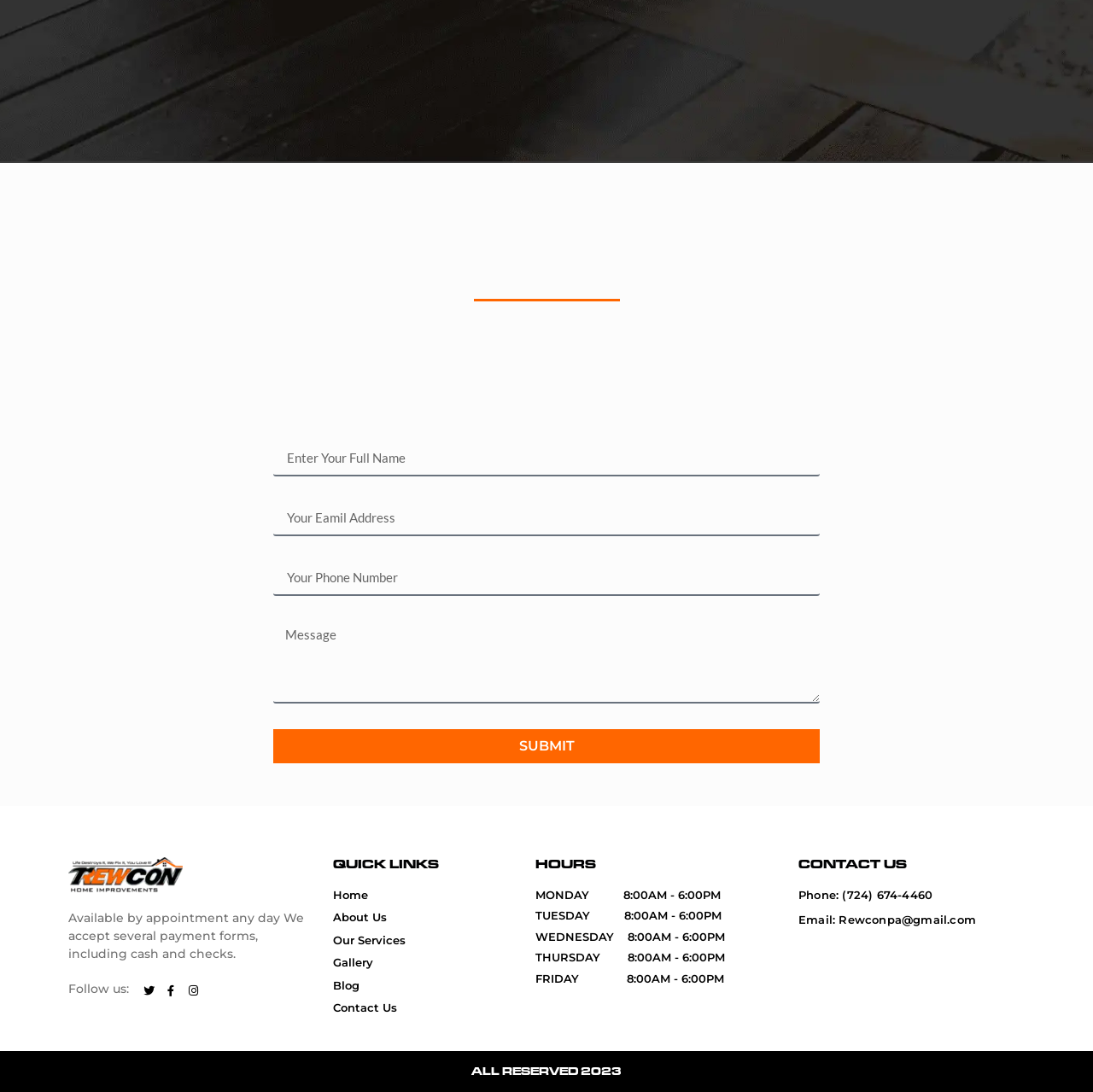Using the information in the image, give a comprehensive answer to the question: 
How can I follow the business?

I found a 'Follow us:' section, which suggests that the business has social media presence, but the specific platforms are not listed.